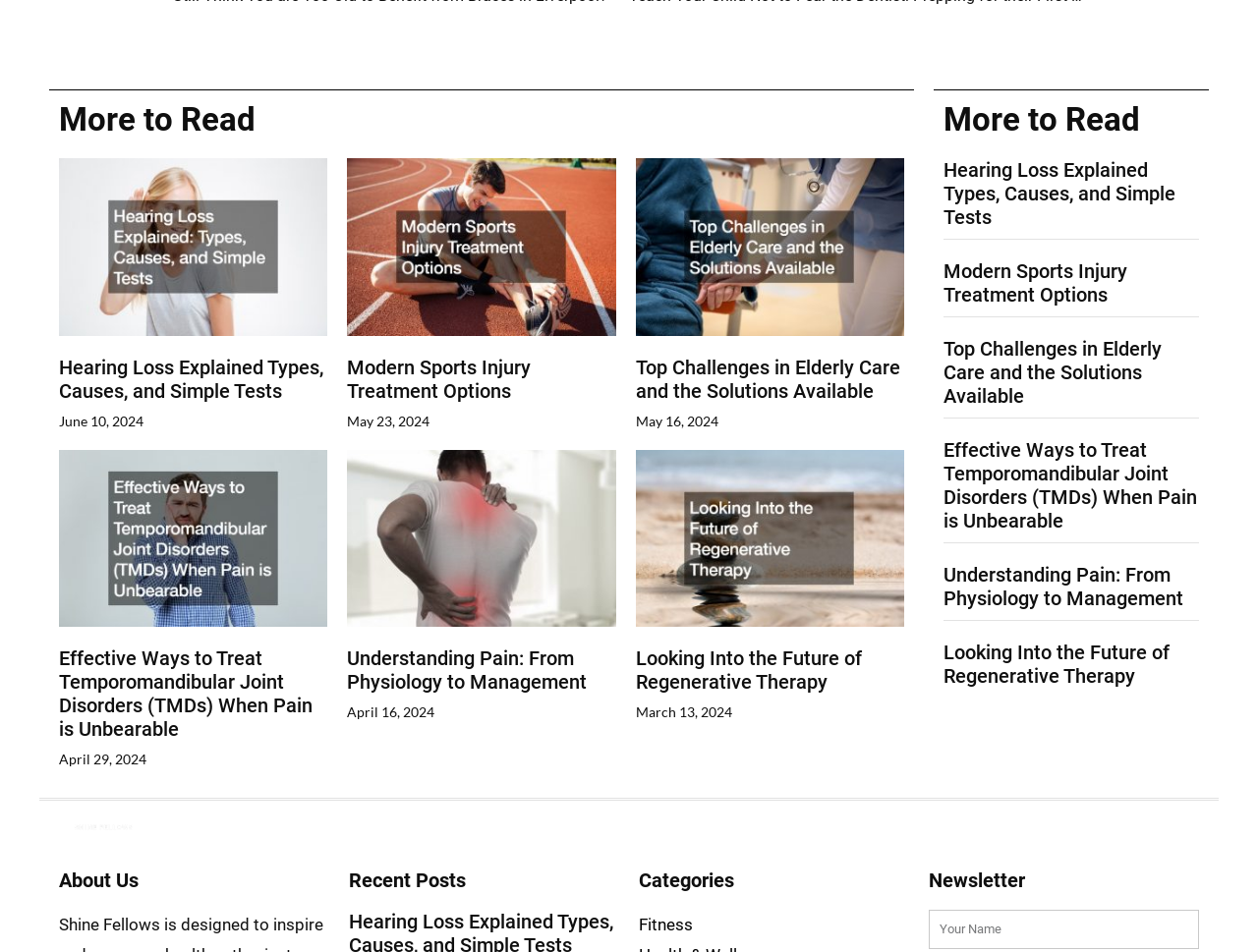What is the topic of the category link?
Could you answer the question in a detailed manner, providing as much information as possible?

The category link is located at the bottom of the webpage, and its topic is 'Fitness'. The link is a child element of the 'Categories' heading, which has a bounding box of [0.508, 0.914, 0.723, 0.935].